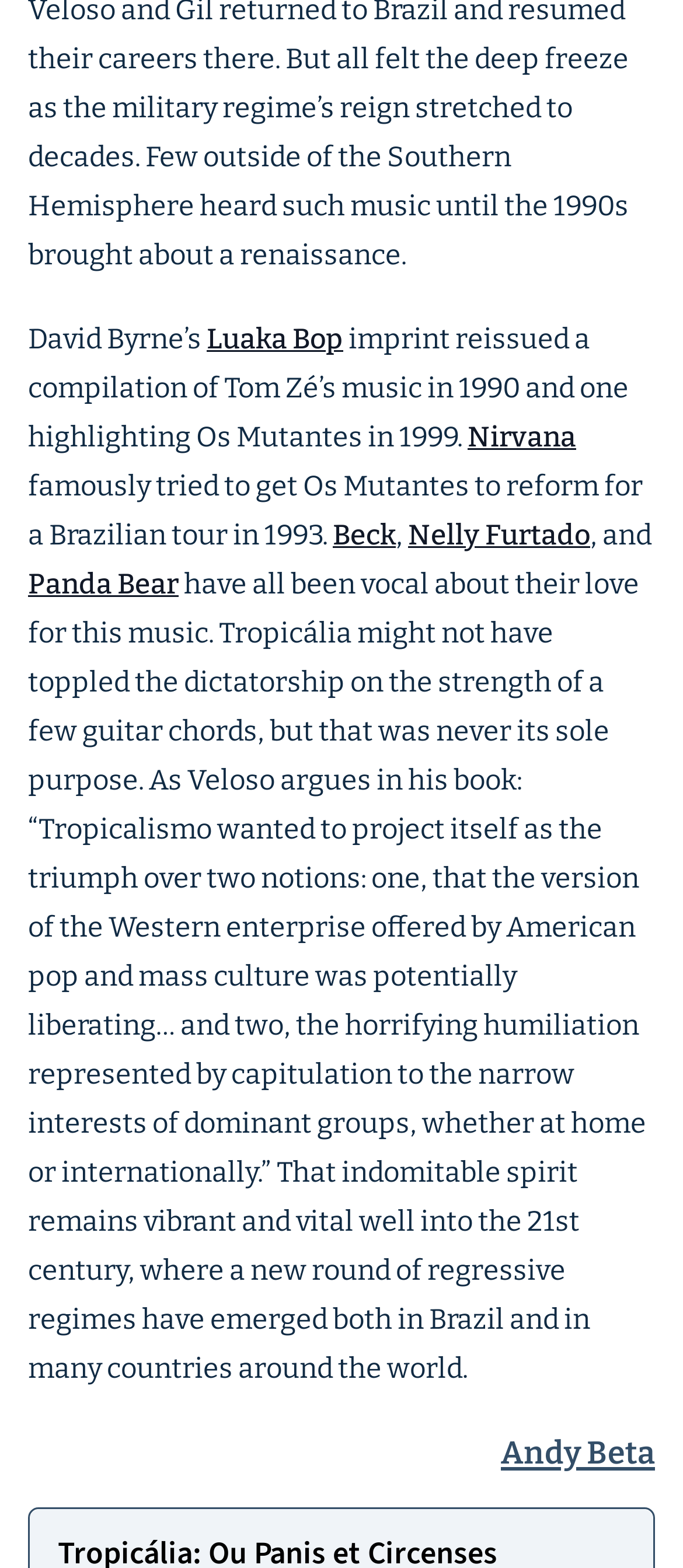Give a short answer to this question using one word or a phrase:
Who famously tried to get Os Mutantes to reform for a Brazilian tour?

Nirvana